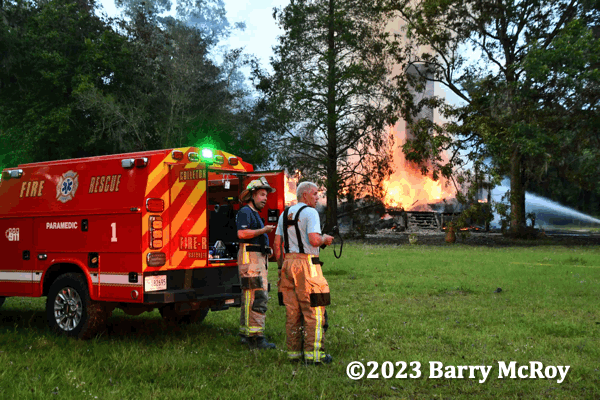Provide a comprehensive description of the image.

The image captures a dramatic scene of a firefighting operation in progress. In the foreground, two fire-rescue personnel stand alongside a bright red emergency vehicle marked “FIRE RESCUE 1.” The crew members, equipped with firefighting gear, appear focused and prepared to respond further. 

In the background, a house engulfed in flames towers ominously, sending thick smoke billowing into the air. The scene conveys a strong sense of urgency and the bravery of first responders tackling a significant emergency. This event underscores the real dangers faced by firefighters and highlights the critical role they play in safeguarding communities. The photograph is credited to Barry McRoy.